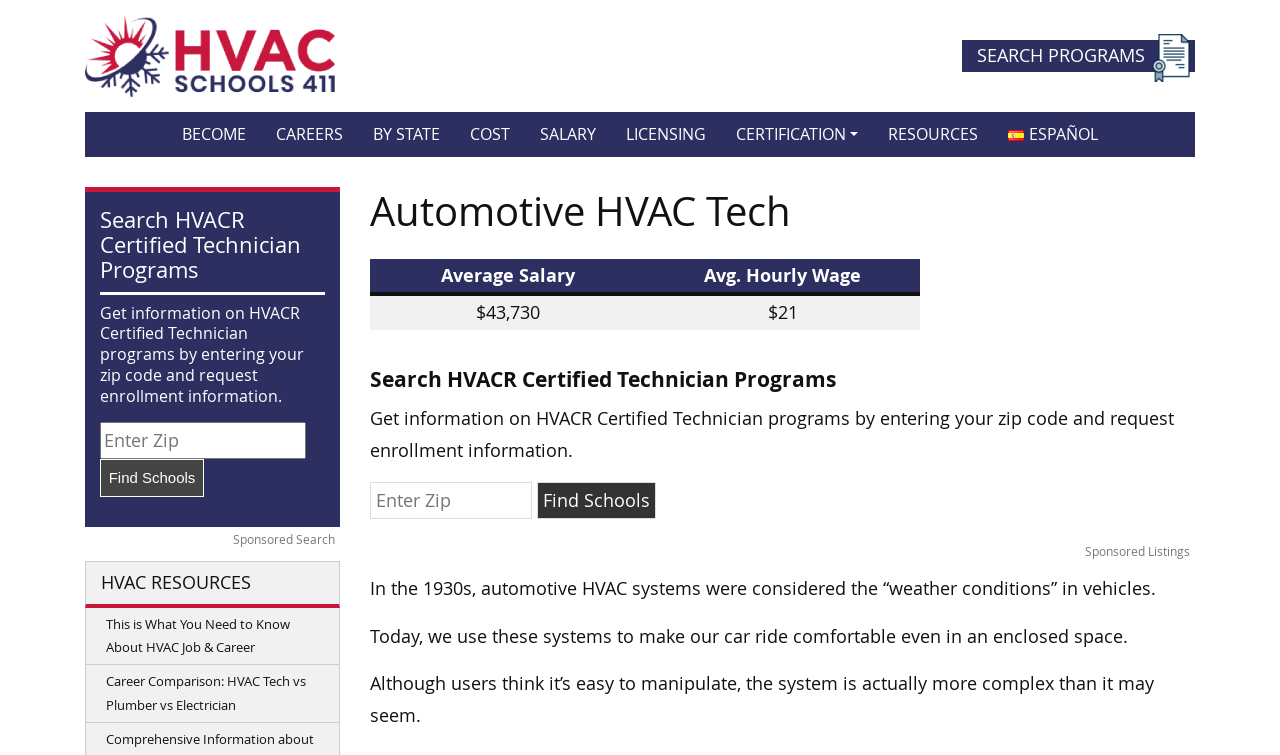Using the provided element description "Certification", determine the bounding box coordinates of the UI element.

[0.563, 0.148, 0.682, 0.208]